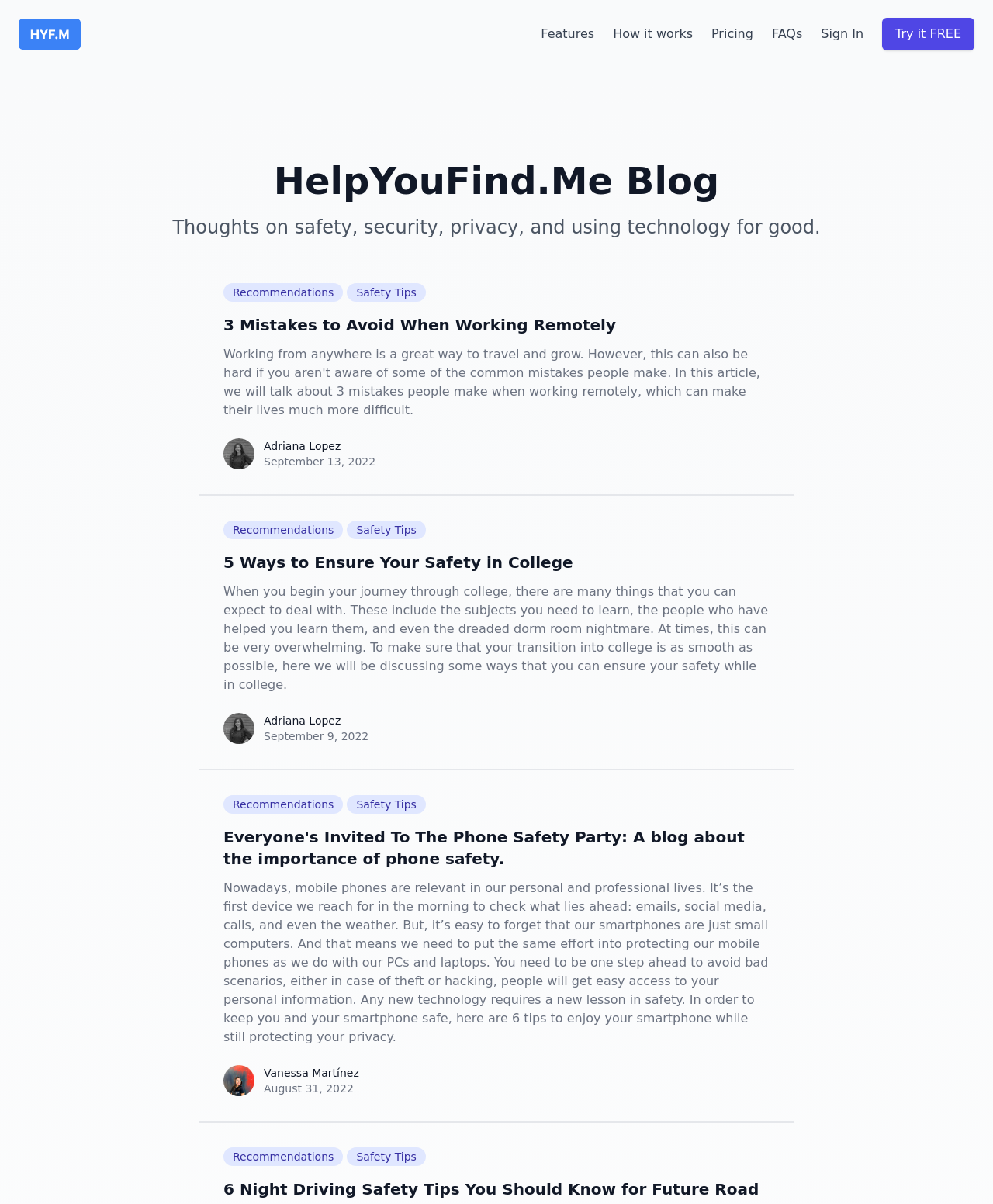Please determine the bounding box coordinates of the element to click in order to execute the following instruction: "view recordings of Groezrock acoustic punk meeting II". The coordinates should be four float numbers between 0 and 1, specified as [left, top, right, bottom].

None